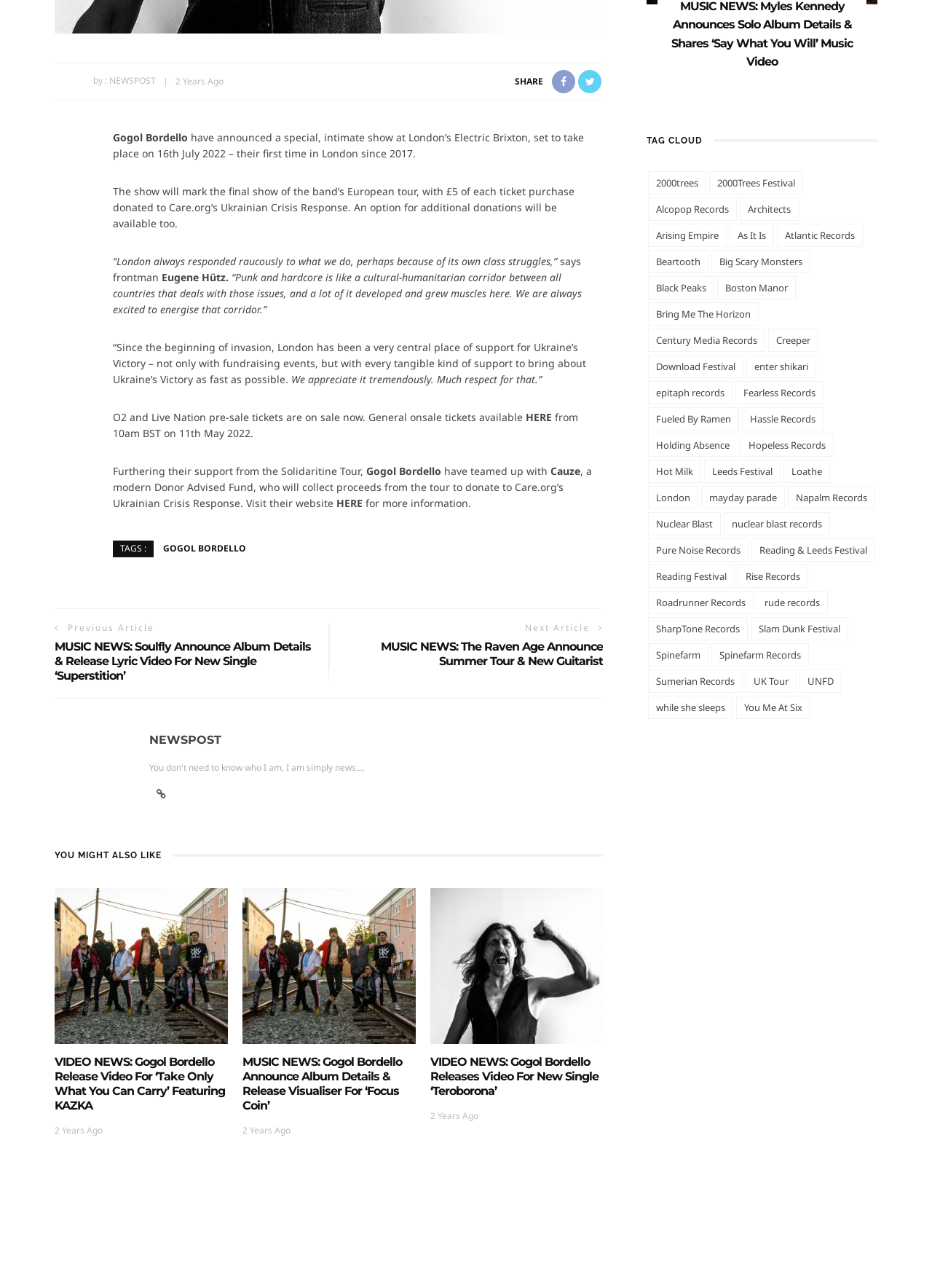Please identify the coordinates of the bounding box that should be clicked to fulfill this instruction: "Explore the tag cloud".

[0.694, 0.101, 0.941, 0.559]